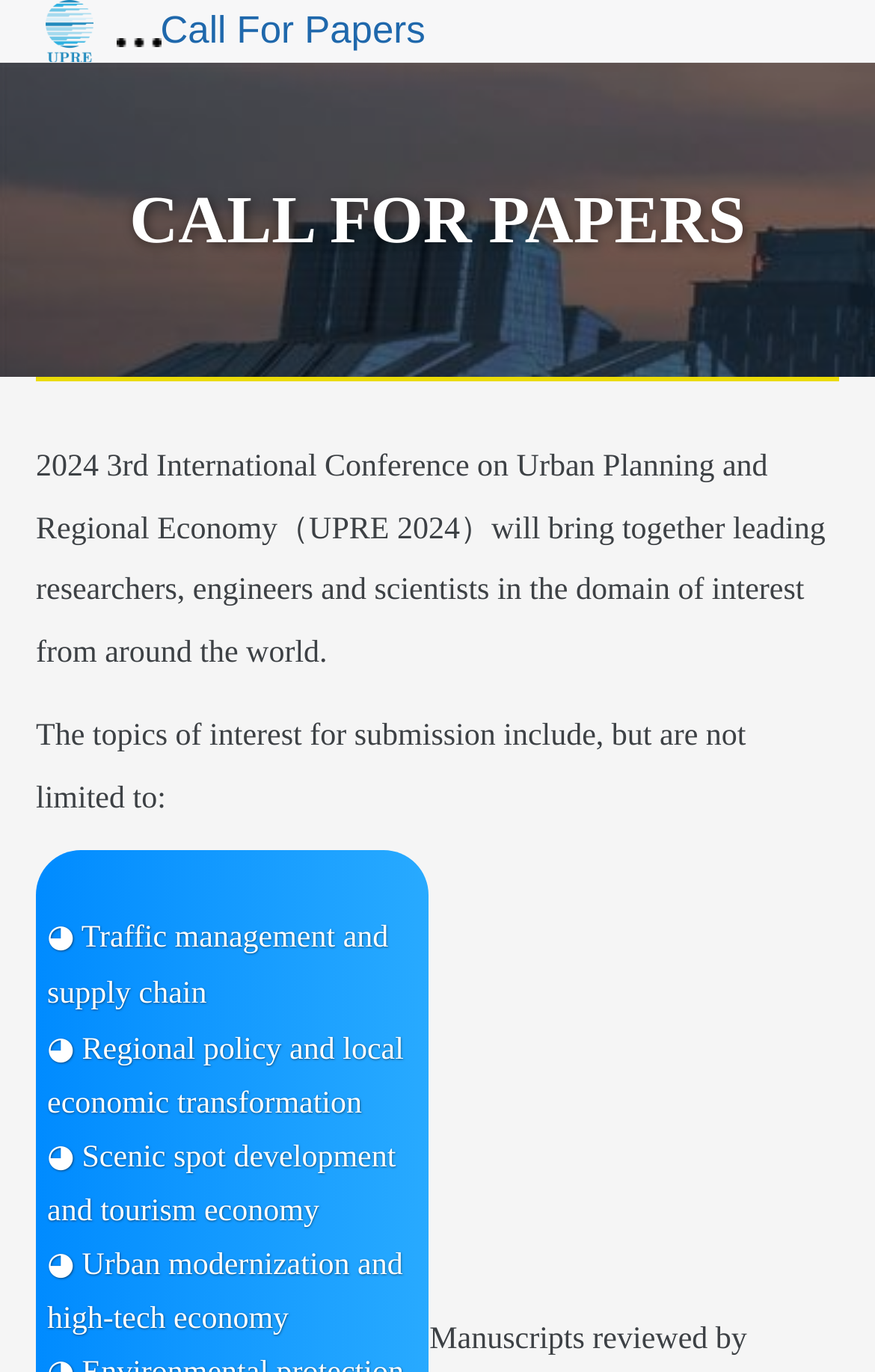Construct a thorough caption encompassing all aspects of the webpage.

The webpage appears to be a call for papers for the 2024 3rd International Conference on Urban Planning and Regional Economy (UPRE 2024). At the top left, there are two small images, one next to the other. Below these images, the title "Call For Papers" is prominently displayed in a larger font size. 

Further down, a horizontal separator line spans across the page, dividing the title section from the main content. The main content starts with a brief description of the conference, stating that it will bring together leading researchers, engineers, and scientists from around the world. 

Below this description, a paragraph outlines the topics of interest for submission, which are not limited to a specific list. The text is arranged in a single column, with no images or other elements interrupting the flow of text. Overall, the webpage has a simple and clean layout, with a focus on conveying information about the conference and its call for papers.